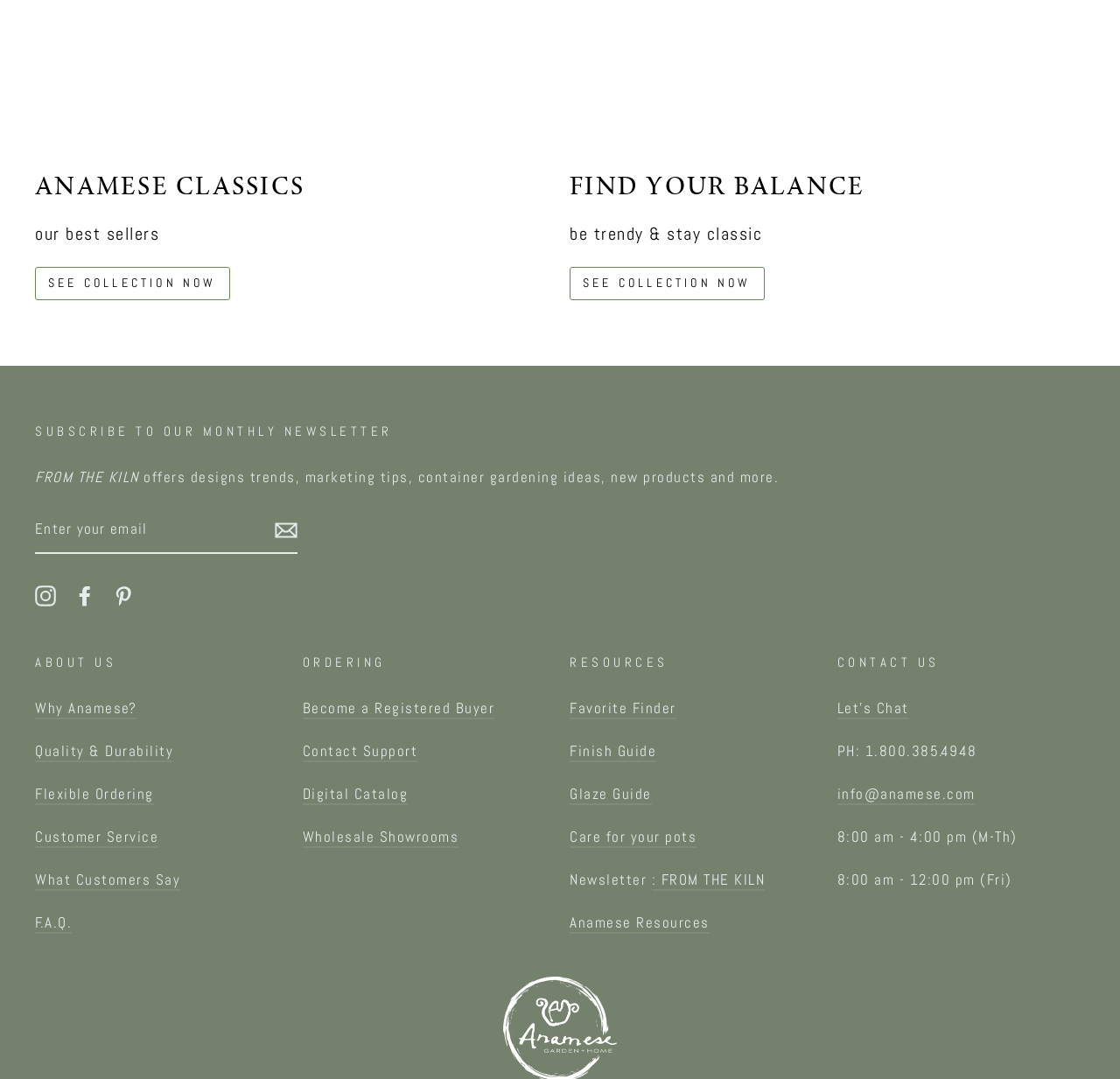Find the coordinates for the bounding box of the element with this description: "Care for your pots".

[0.509, 0.766, 0.622, 0.786]